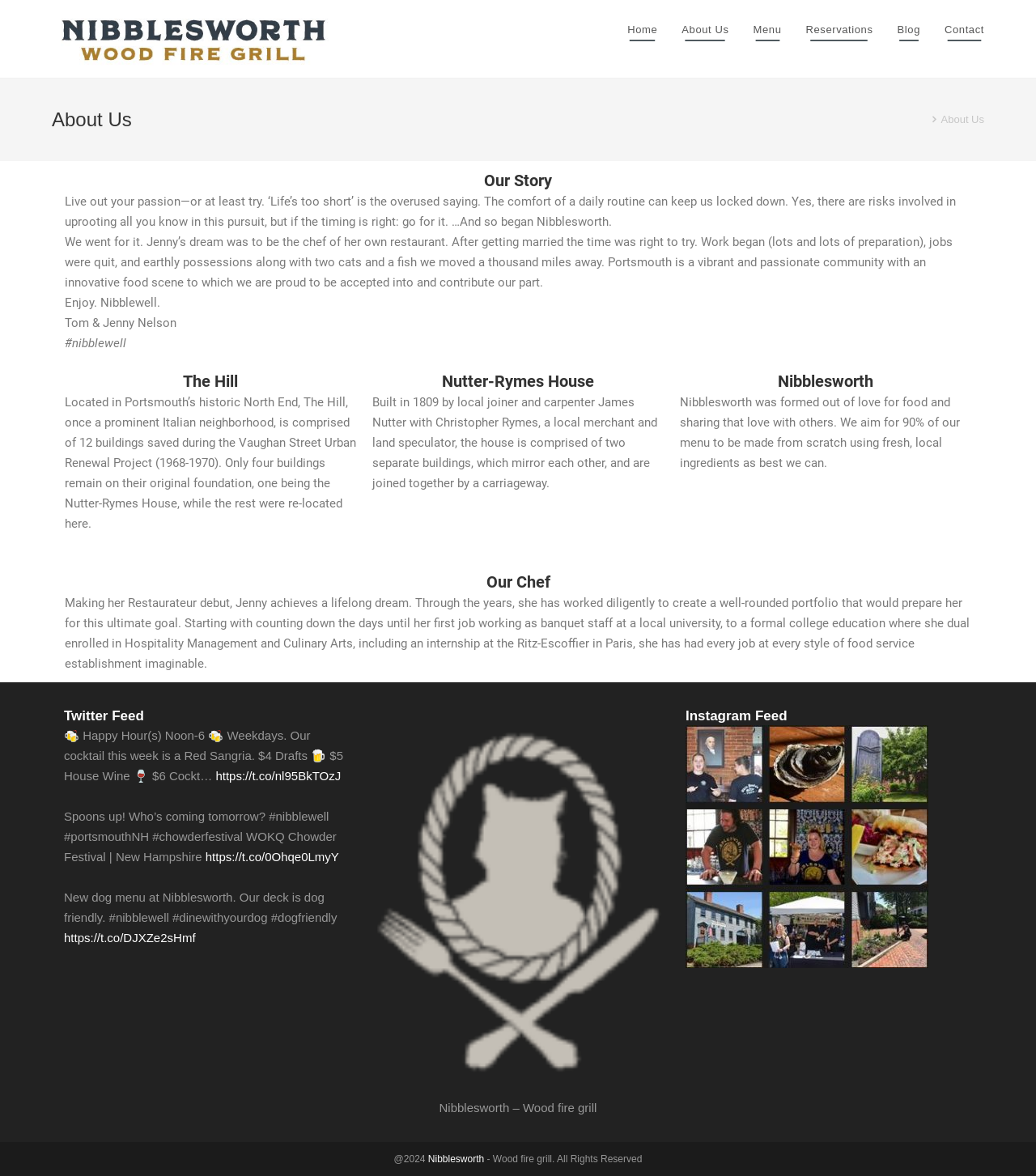Please predict the bounding box coordinates of the element's region where a click is necessary to complete the following instruction: "Click on the About Us link". The coordinates should be represented by four float numbers between 0 and 1, i.e., [left, top, right, bottom].

[0.646, 0.0, 0.715, 0.051]